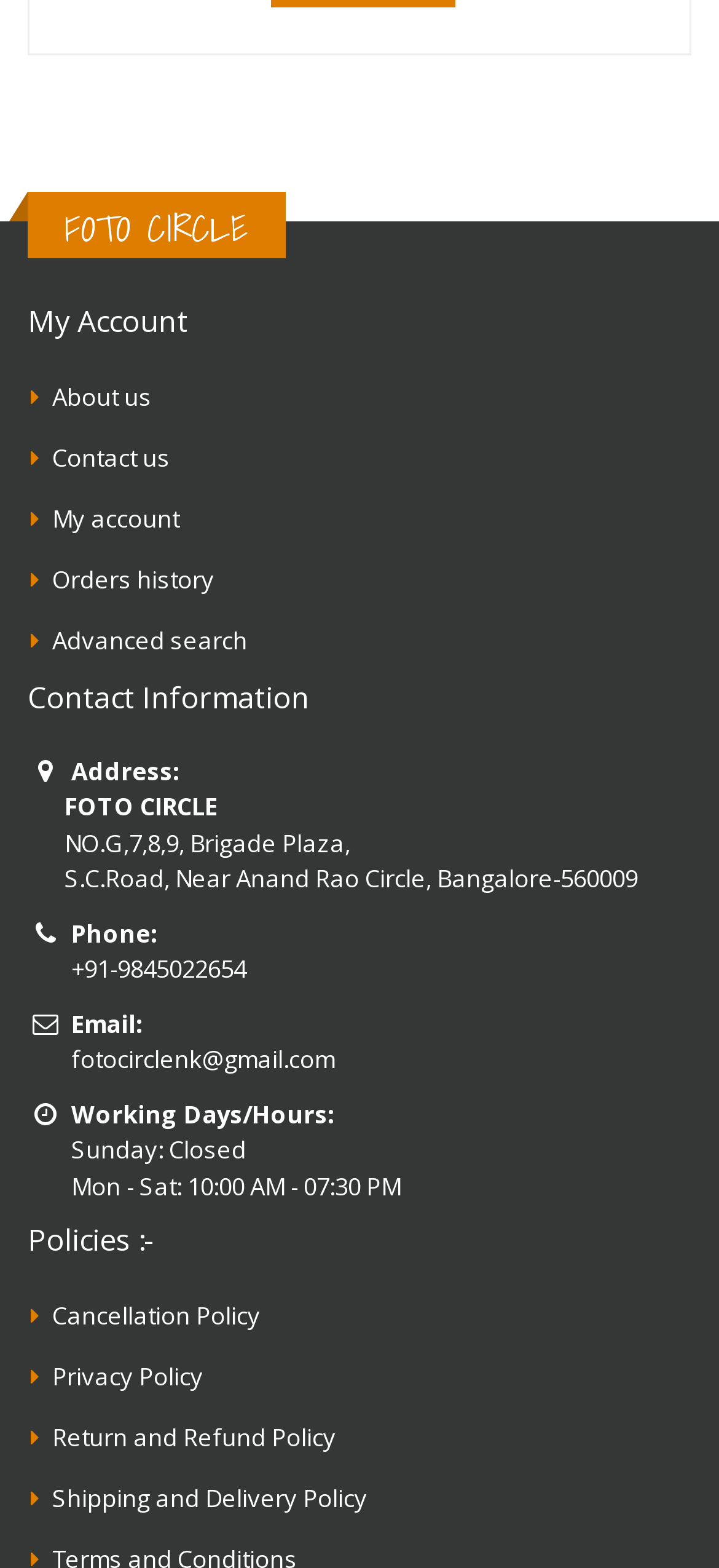Locate the bounding box coordinates of the clickable area to execute the instruction: "Click on Parking". Provide the coordinates as four float numbers between 0 and 1, represented as [left, top, right, bottom].

None